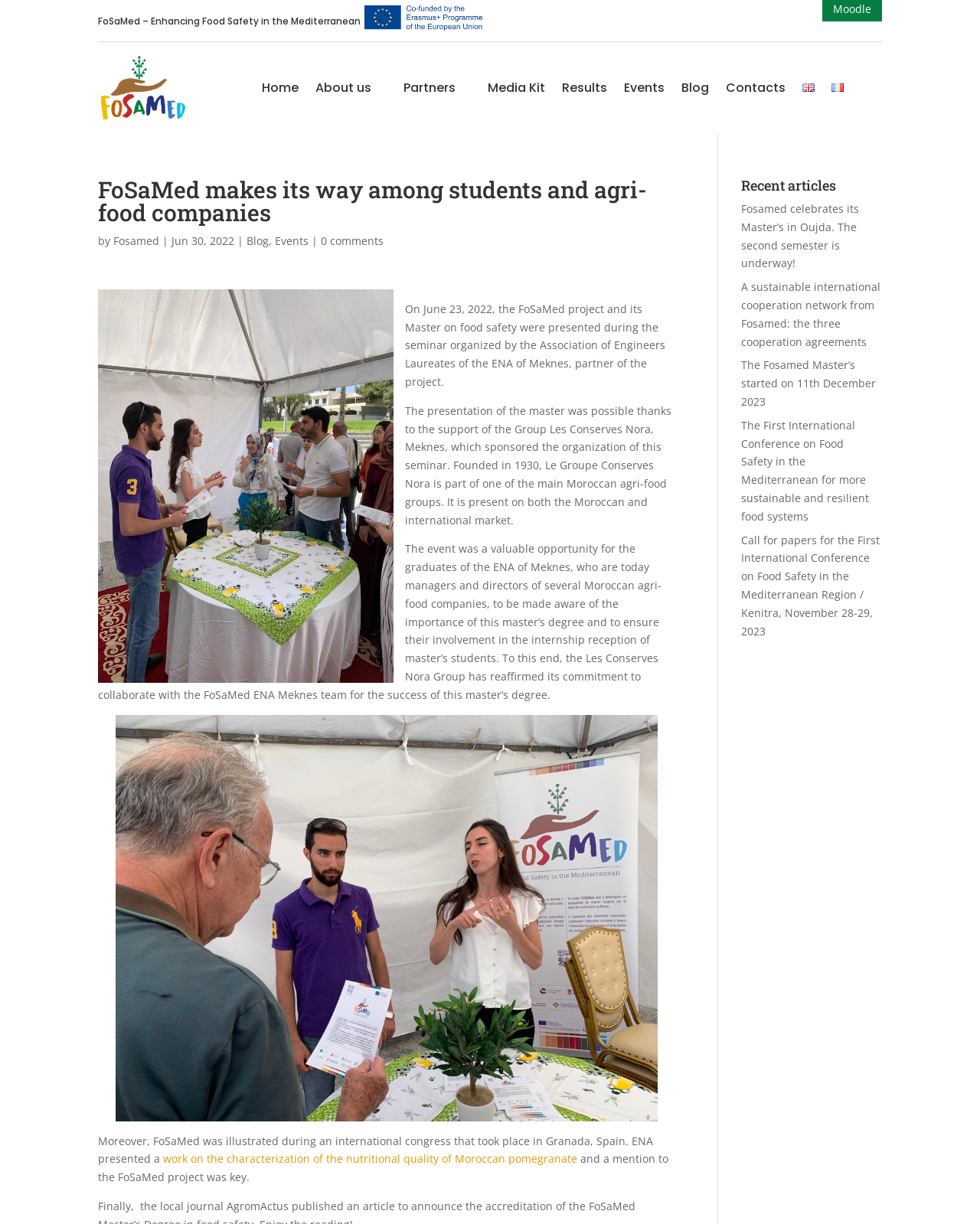Locate the bounding box coordinates of the area that needs to be clicked to fulfill the following instruction: "Click the 'Home' link". The coordinates should be in the format of four float numbers between 0 and 1, namely [left, top, right, bottom].

[0.267, 0.068, 0.305, 0.081]